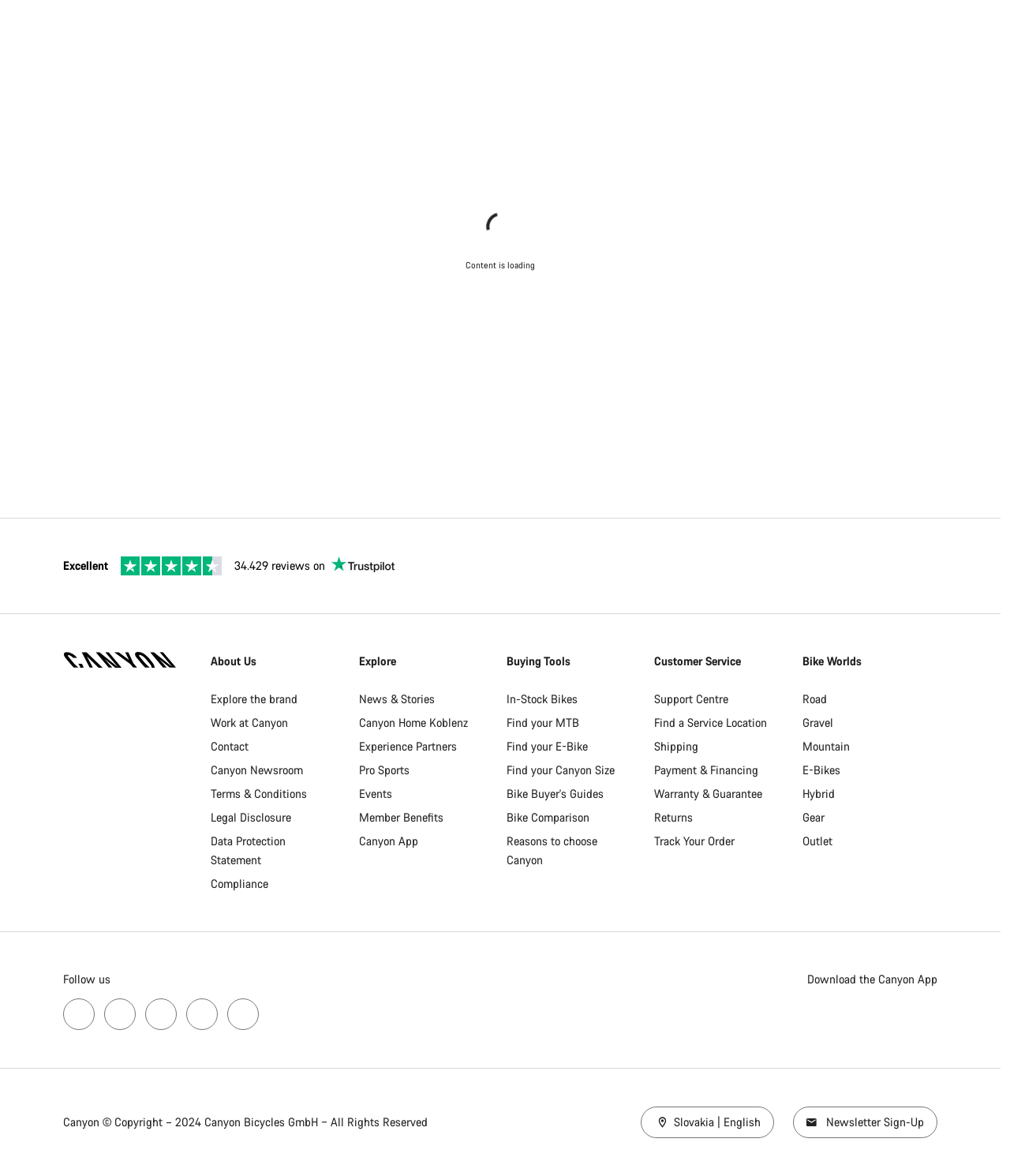What are the different bike worlds offered by Canyon?
Provide an in-depth and detailed answer to the question.

I found the different bike worlds by expanding the 'Bike Worlds' accordion in the footer section of the webpage. This reveals a list of different bike worlds offered by Canyon, including Road, Gravel, Mountain, E-Bikes, Hybrid, Gear, and Outlet.